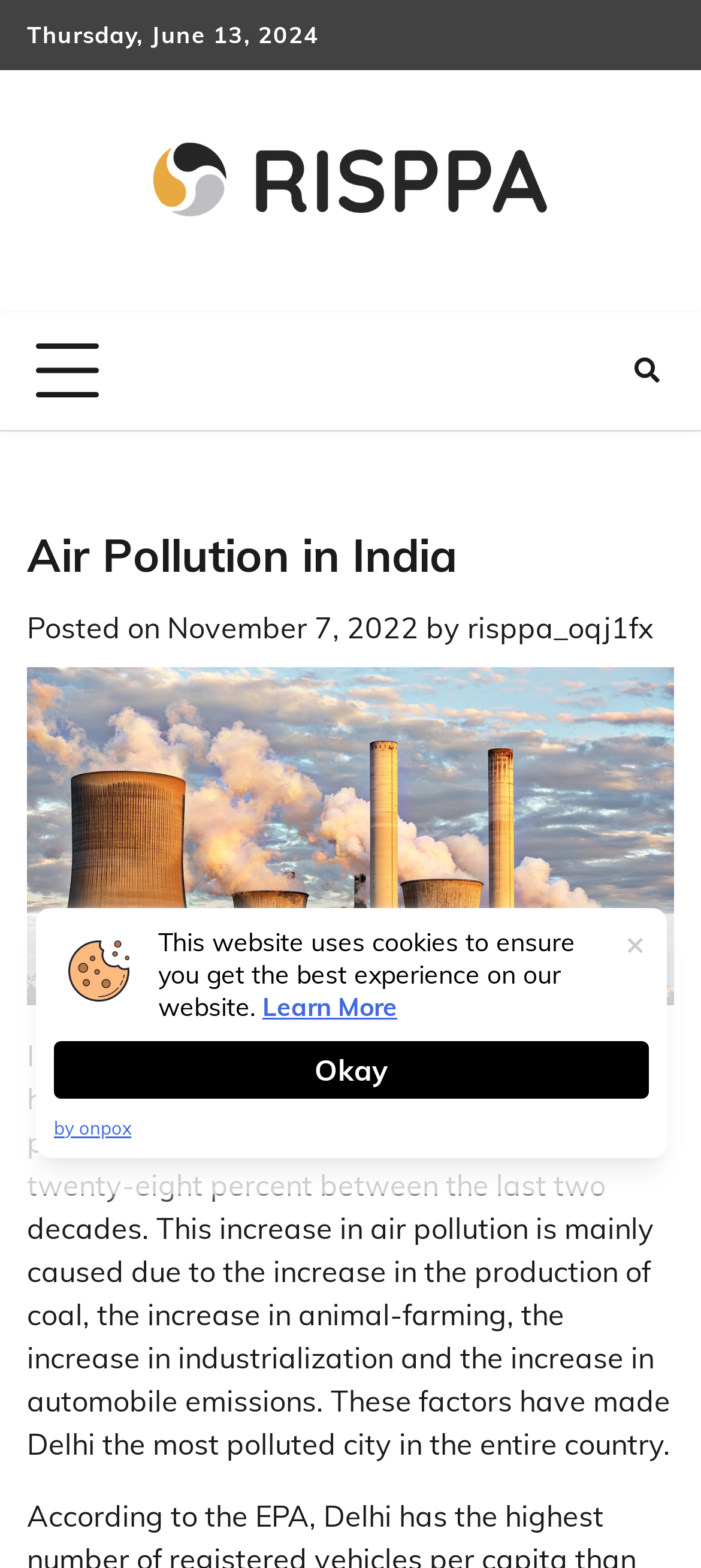Given the element description alt="Risppa | World News", identify the bounding box coordinates for the UI element on the webpage screenshot. The format should be (top-left x, top-left y, bottom-right x, bottom-right y), with values between 0 and 1.

[0.192, 0.079, 0.808, 0.165]